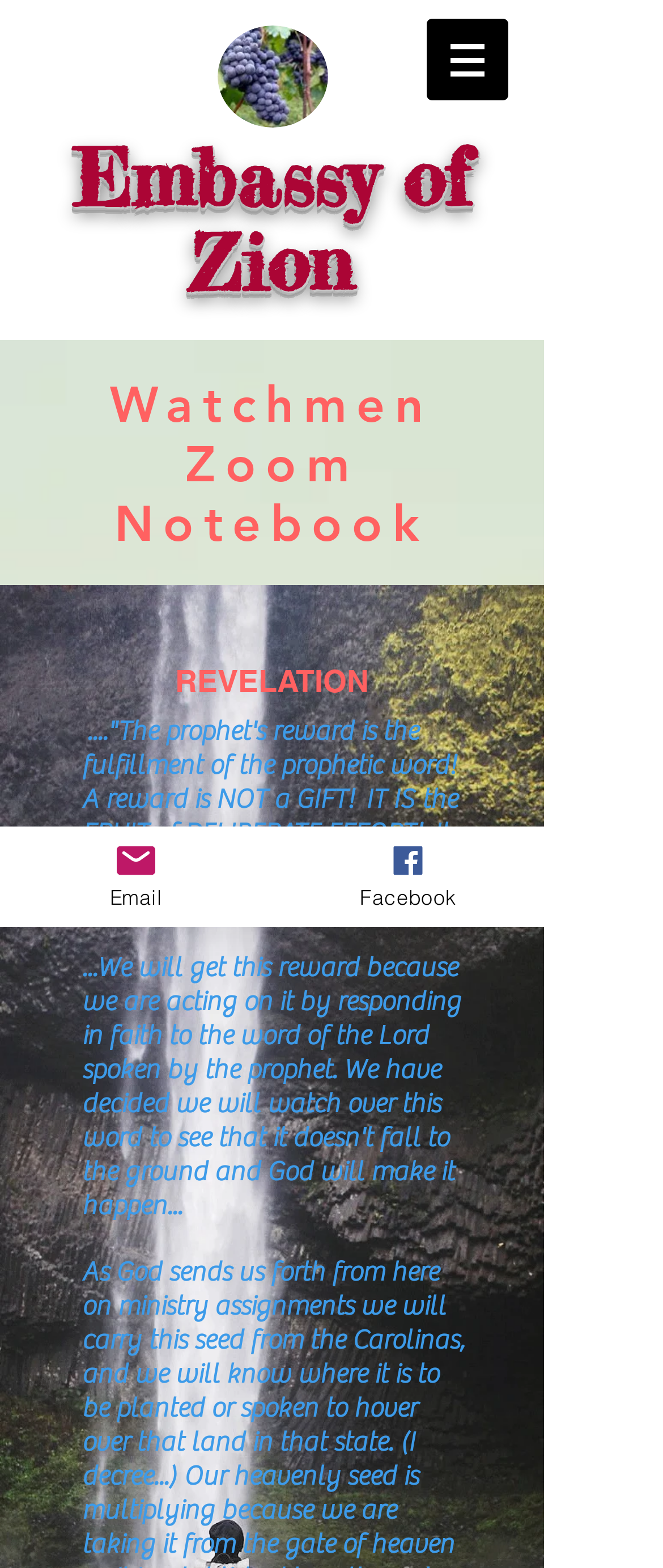Using the information in the image, give a detailed answer to the following question: What is the name of the notebook?

I found a heading element with the text 'Watchmen Zoom Notebook', which suggests that it is the name of a notebook.